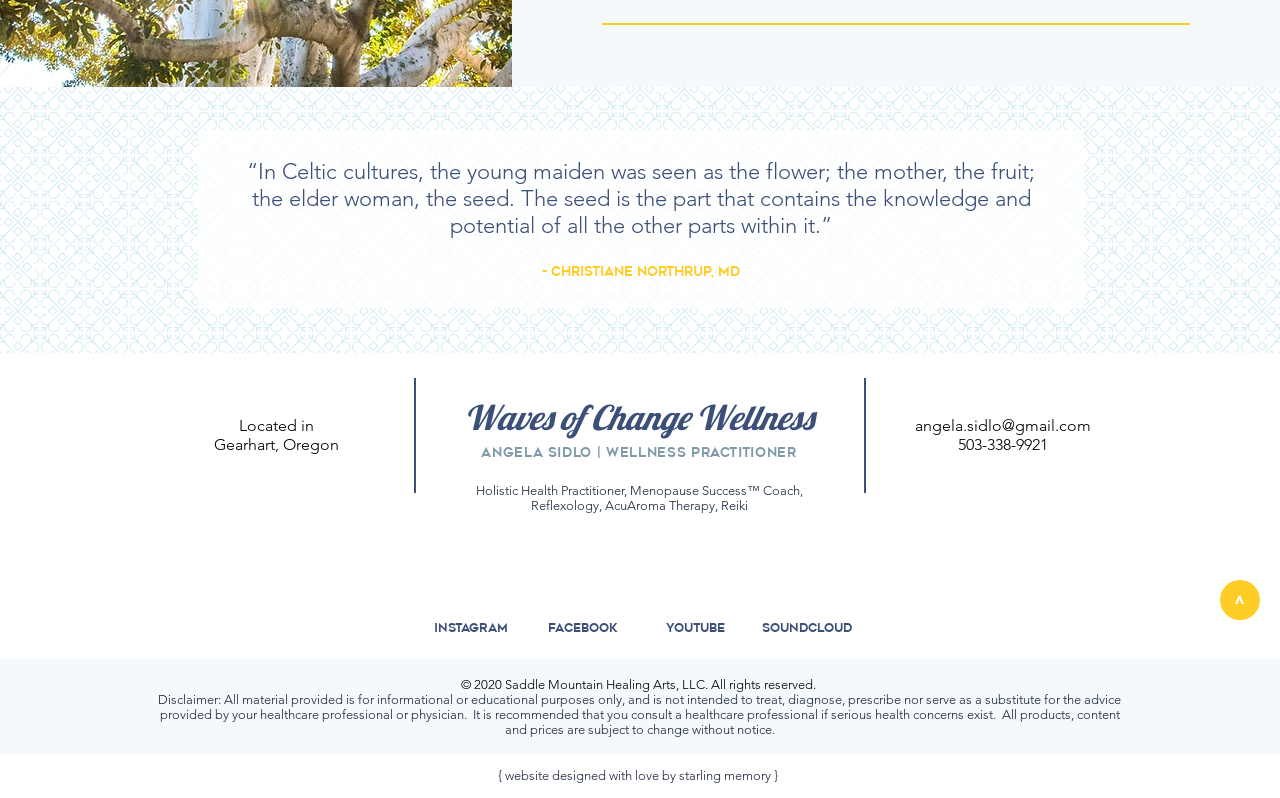Locate the UI element that matches the description BOOK ONLINE in the webpage screenshot. Return the bounding box coordinates in the format (top-left x, top-left y, bottom-right x, bottom-right y), with values ranging from 0 to 1.

[0.427, 0.68, 0.568, 0.73]